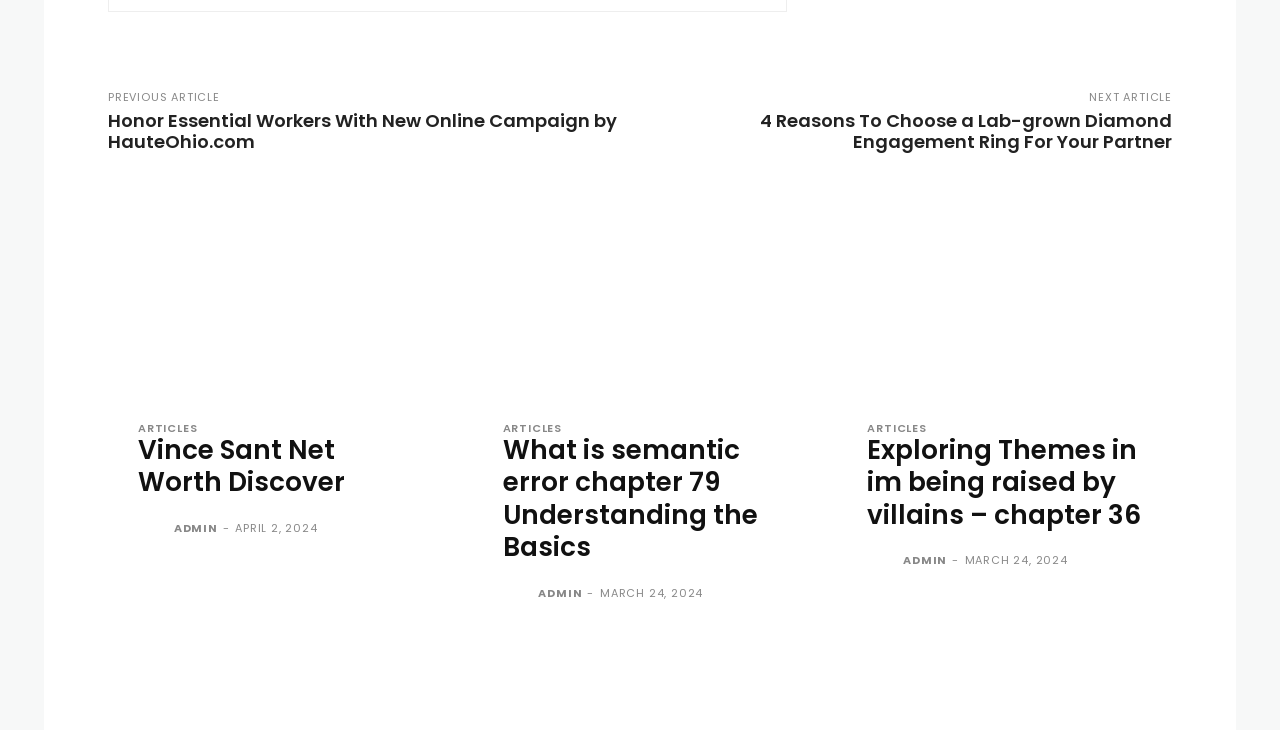What is the date of the second article?
Based on the image, provide your answer in one word or phrase.

MARCH 24, 2024